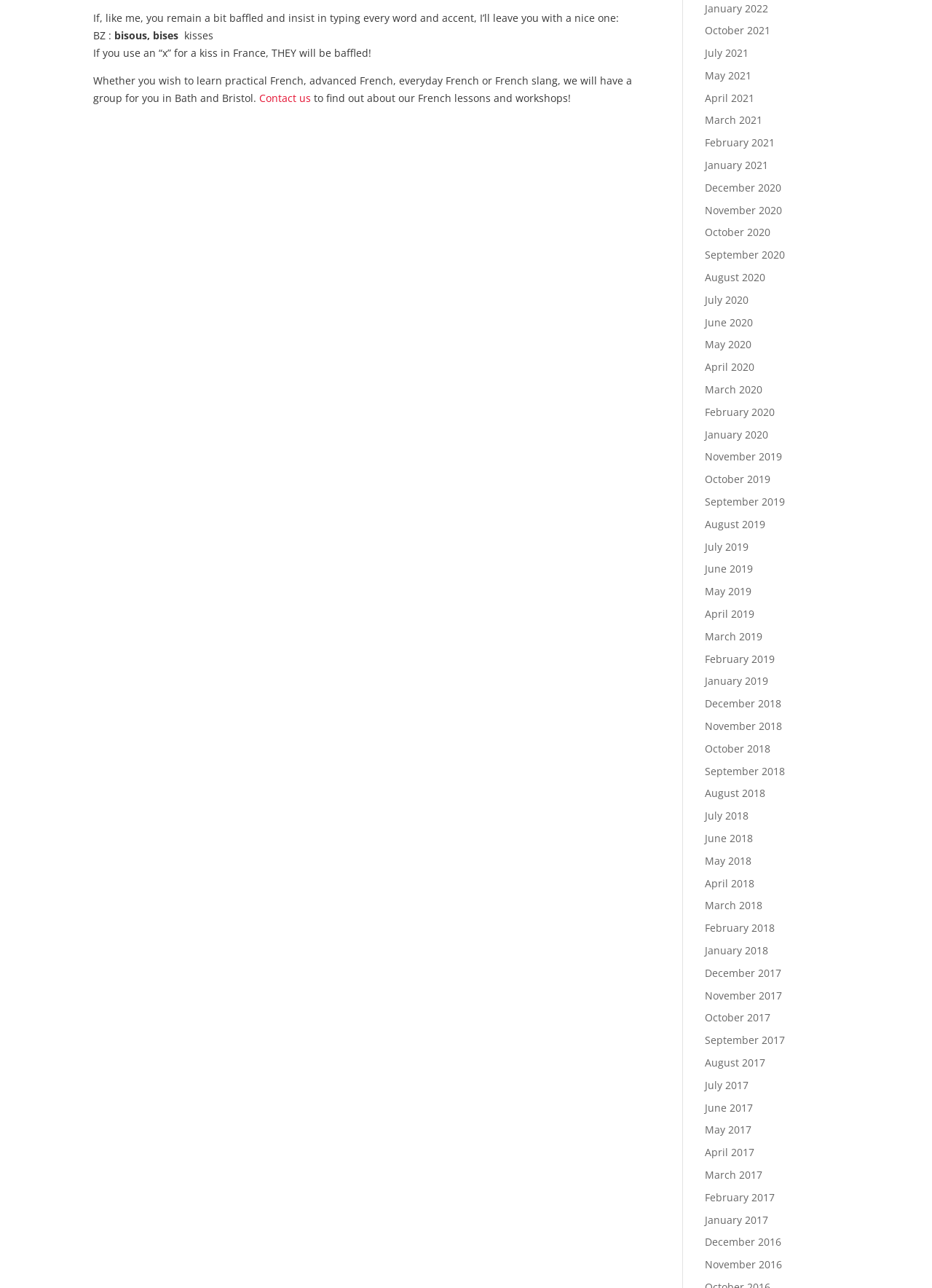What is the tone of the text 'If, like me, you remain a bit baffled and insist in typing every word and accent, I’ll leave you with a nice one:'?
Can you offer a detailed and complete answer to this question?

The text has a lighthearted and playful tone, with the use of the phrase 'I’ll leave you with a nice one' suggesting that the author is sharing a helpful tip or trick in a friendly and humorous way.